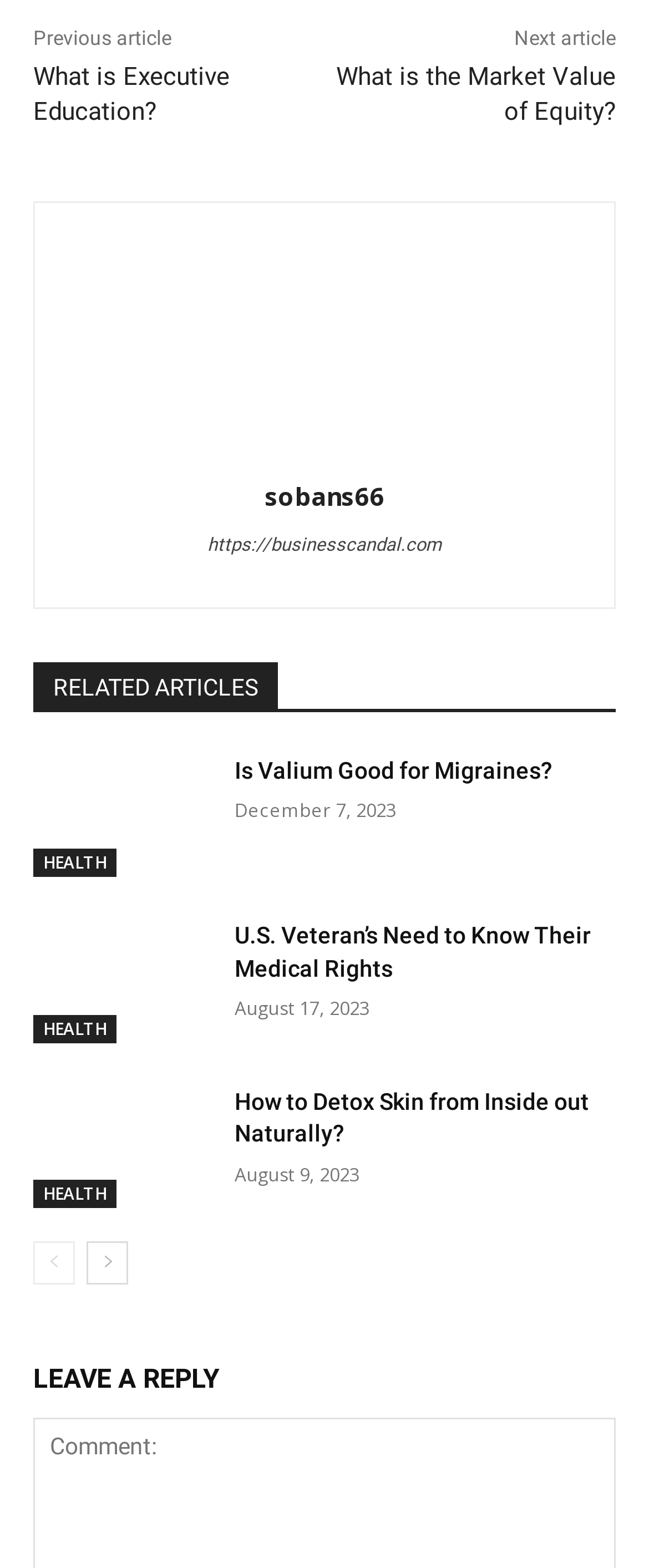Please locate the bounding box coordinates of the element's region that needs to be clicked to follow the instruction: "Go to the next page". The bounding box coordinates should be provided as four float numbers between 0 and 1, i.e., [left, top, right, bottom].

[0.133, 0.792, 0.197, 0.819]